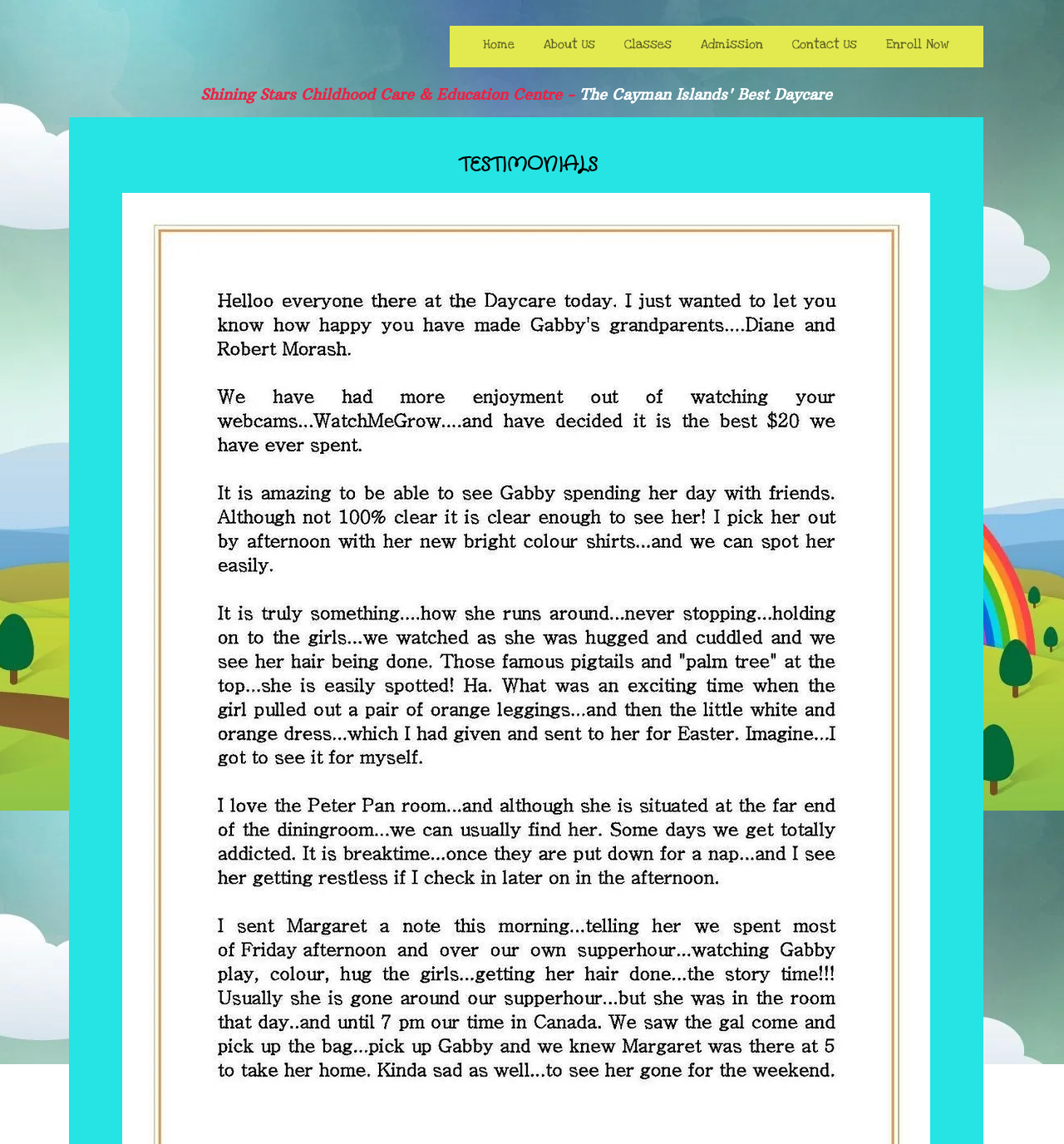Reply to the question with a brief word or phrase: How many navigation links are there?

6